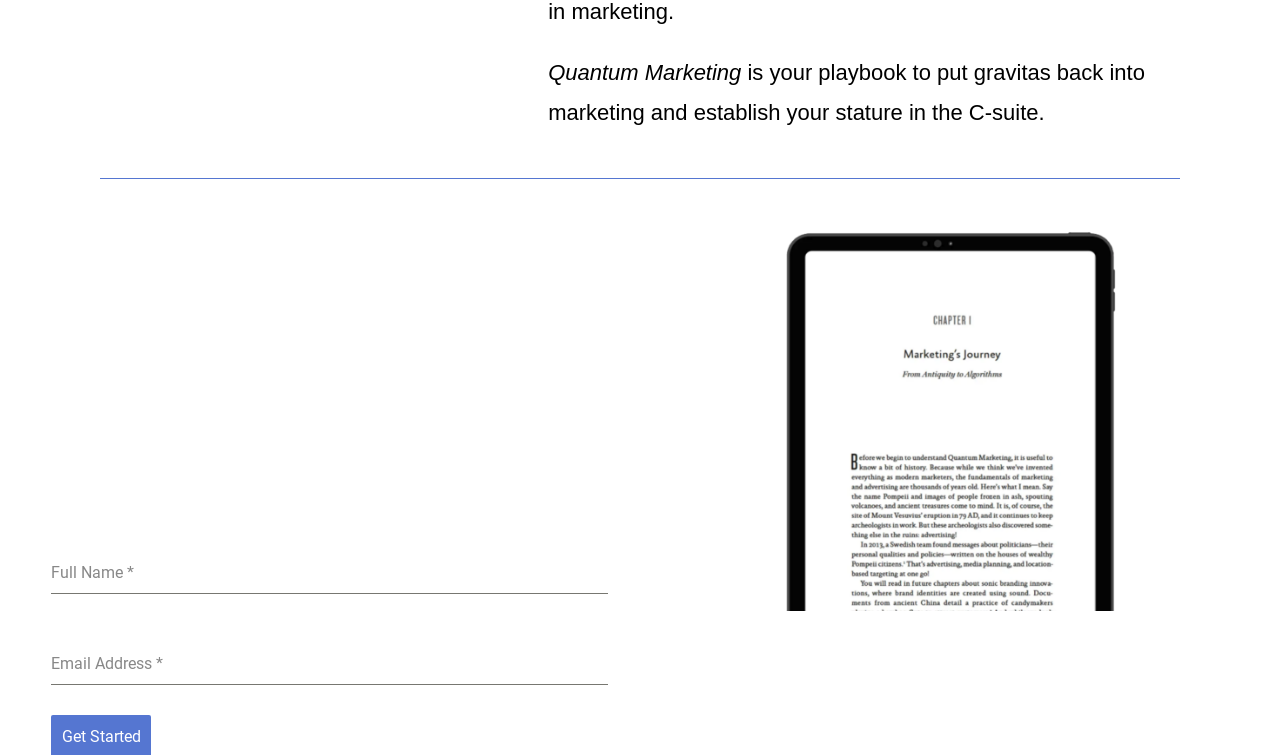Please examine the image and answer the question with a detailed explanation:
What is the name of the marketing strategy?

The name of the marketing strategy is mentioned in the static text elements with IDs 372 and 378, which both contain the text 'Quantum Marketing'.